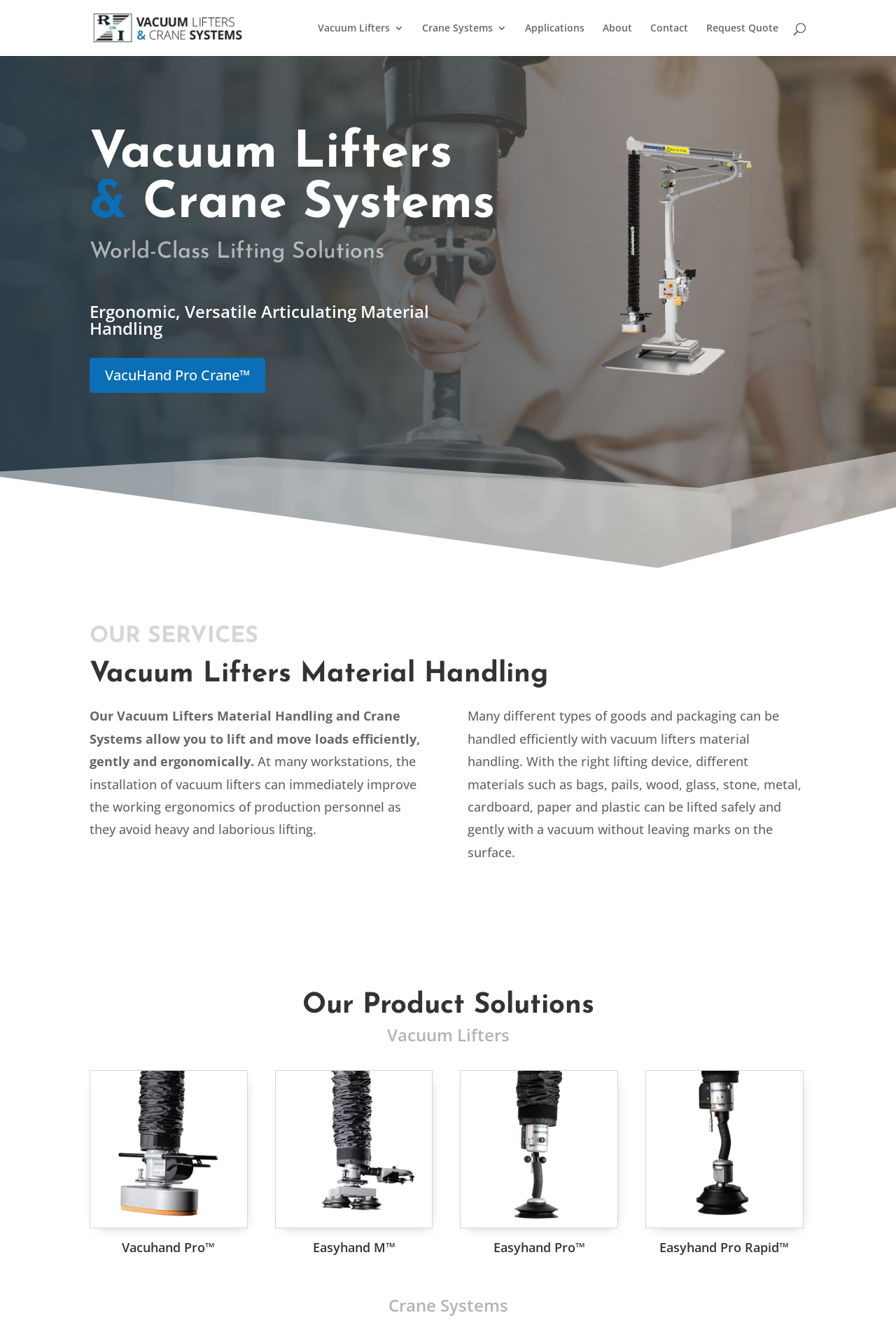Please identify the bounding box coordinates of the area that needs to be clicked to follow this instruction: "Request a quote".

[0.788, 0.017, 0.869, 0.042]